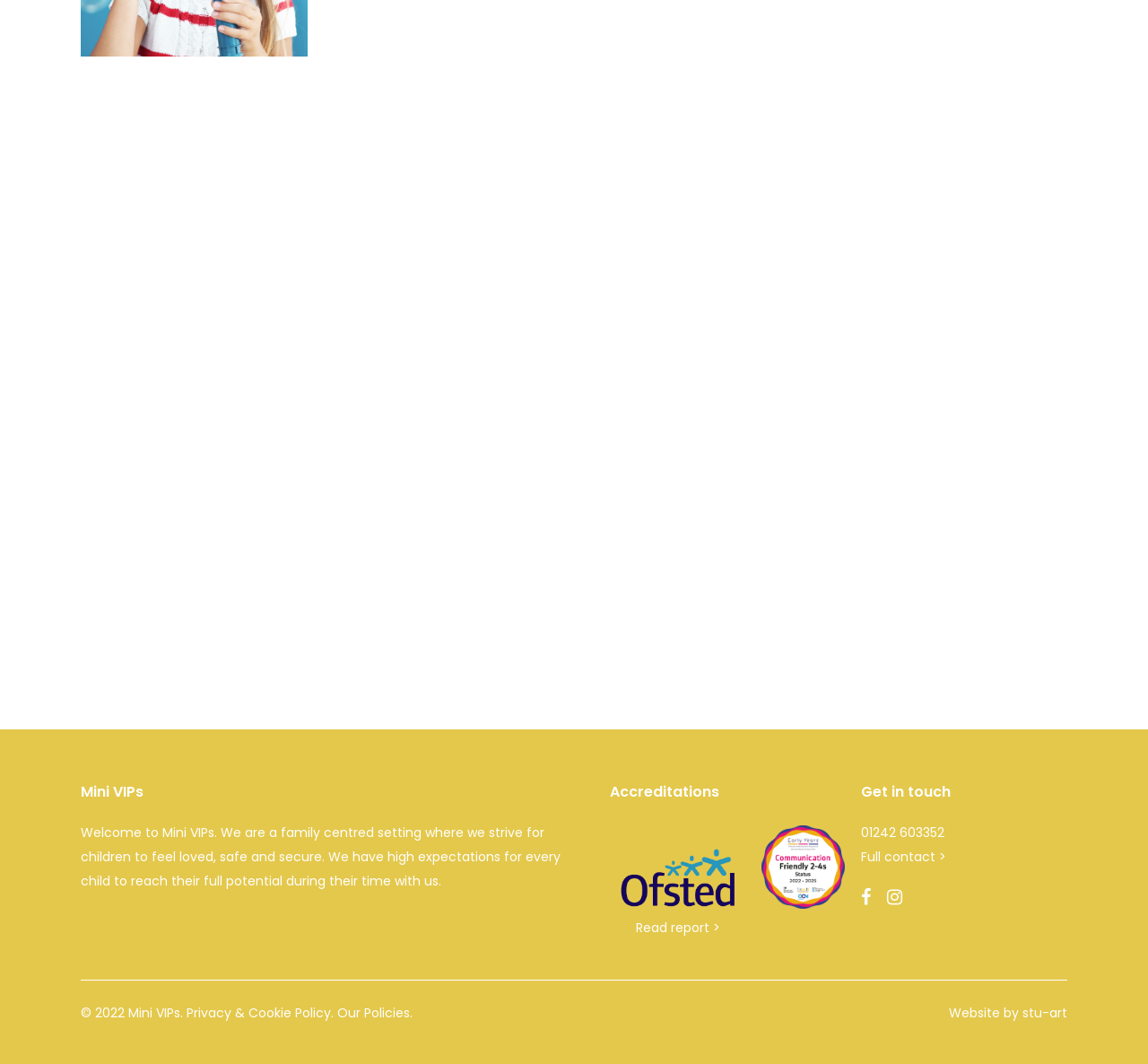Answer the question with a single word or phrase: 
What is the name of the setting?

Mini VIPs